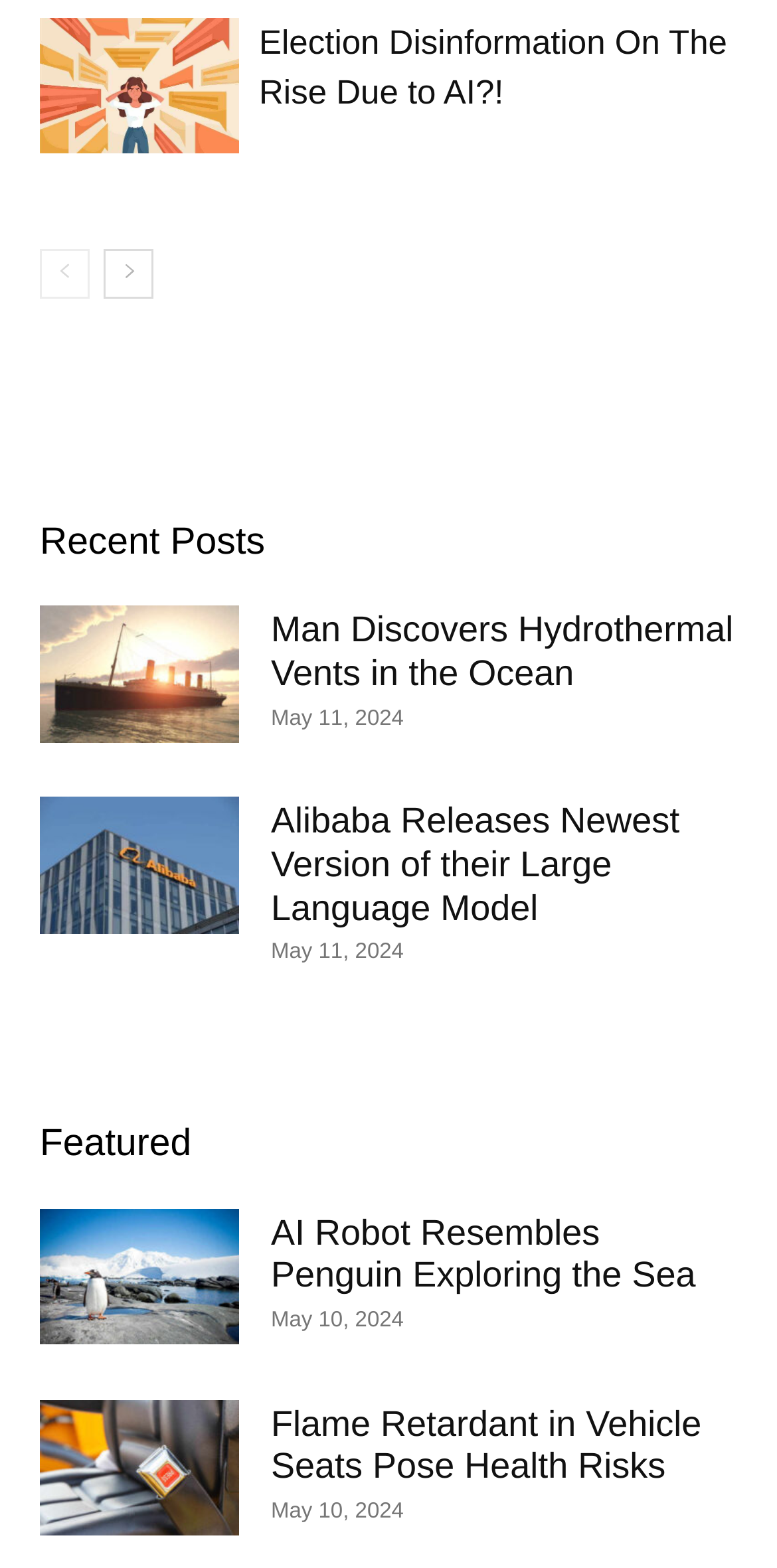Predict the bounding box coordinates of the area that should be clicked to accomplish the following instruction: "View the post about hydrothermal vents". The bounding box coordinates should consist of four float numbers between 0 and 1, i.e., [left, top, right, bottom].

[0.051, 0.387, 0.308, 0.474]